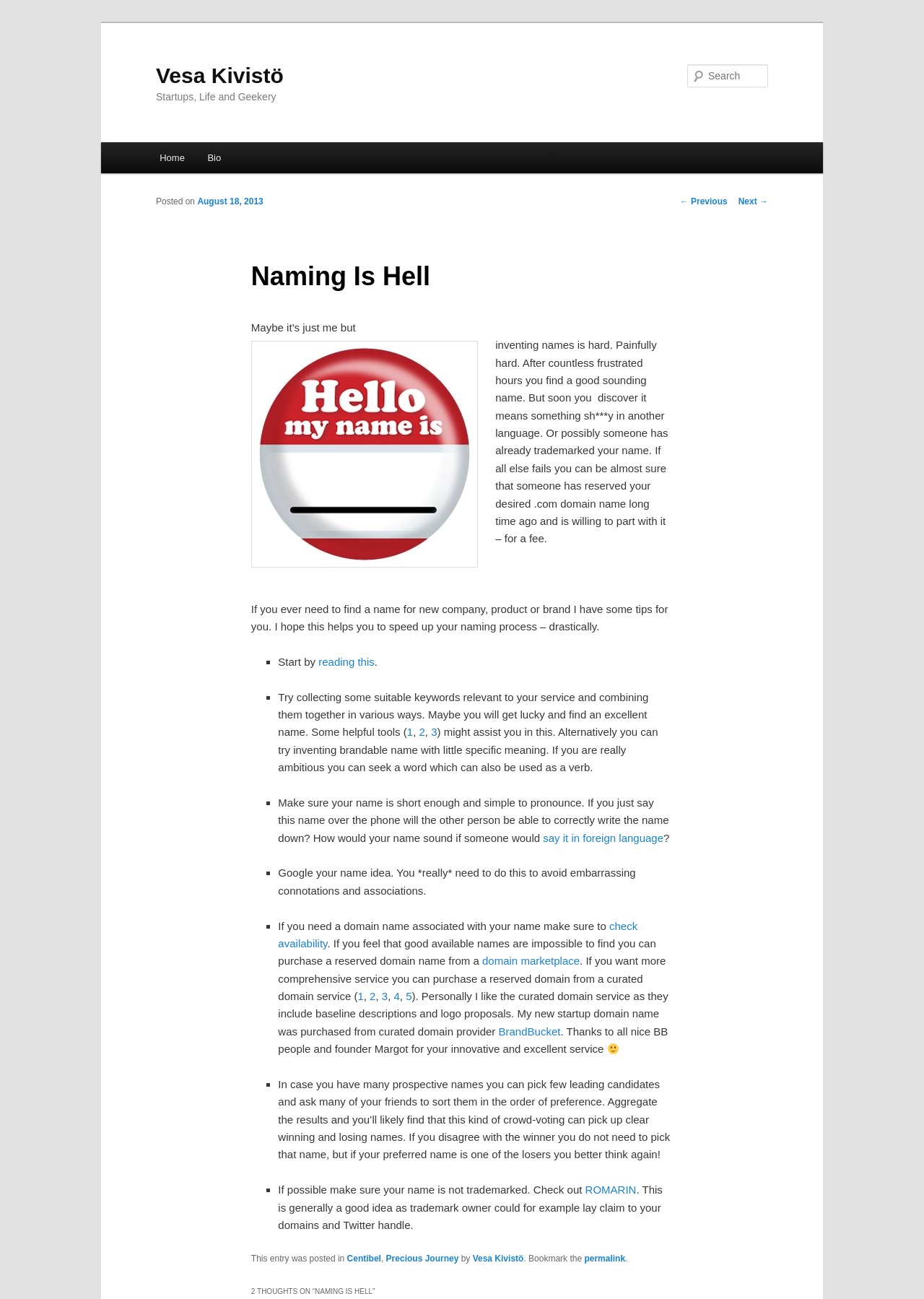Find the bounding box coordinates of the area that needs to be clicked in order to achieve the following instruction: "Read the previous post". The coordinates should be specified as four float numbers between 0 and 1, i.e., [left, top, right, bottom].

[0.736, 0.151, 0.787, 0.159]